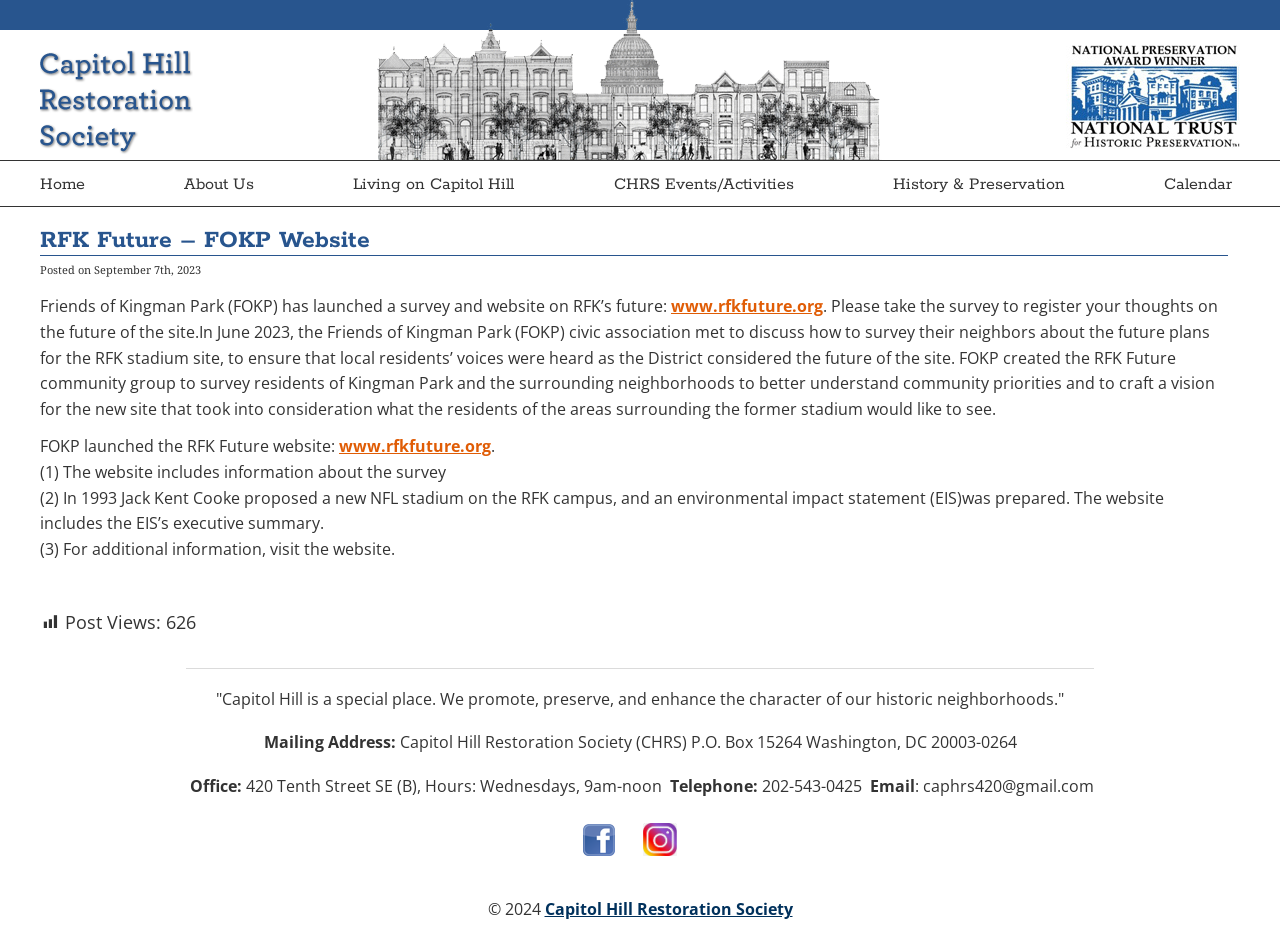Using the webpage screenshot, find the UI element described by About Us. Provide the bounding box coordinates in the format (top-left x, top-left y, bottom-right x, bottom-right y), ensuring all values are floating point numbers between 0 and 1.

[0.138, 0.17, 0.205, 0.217]